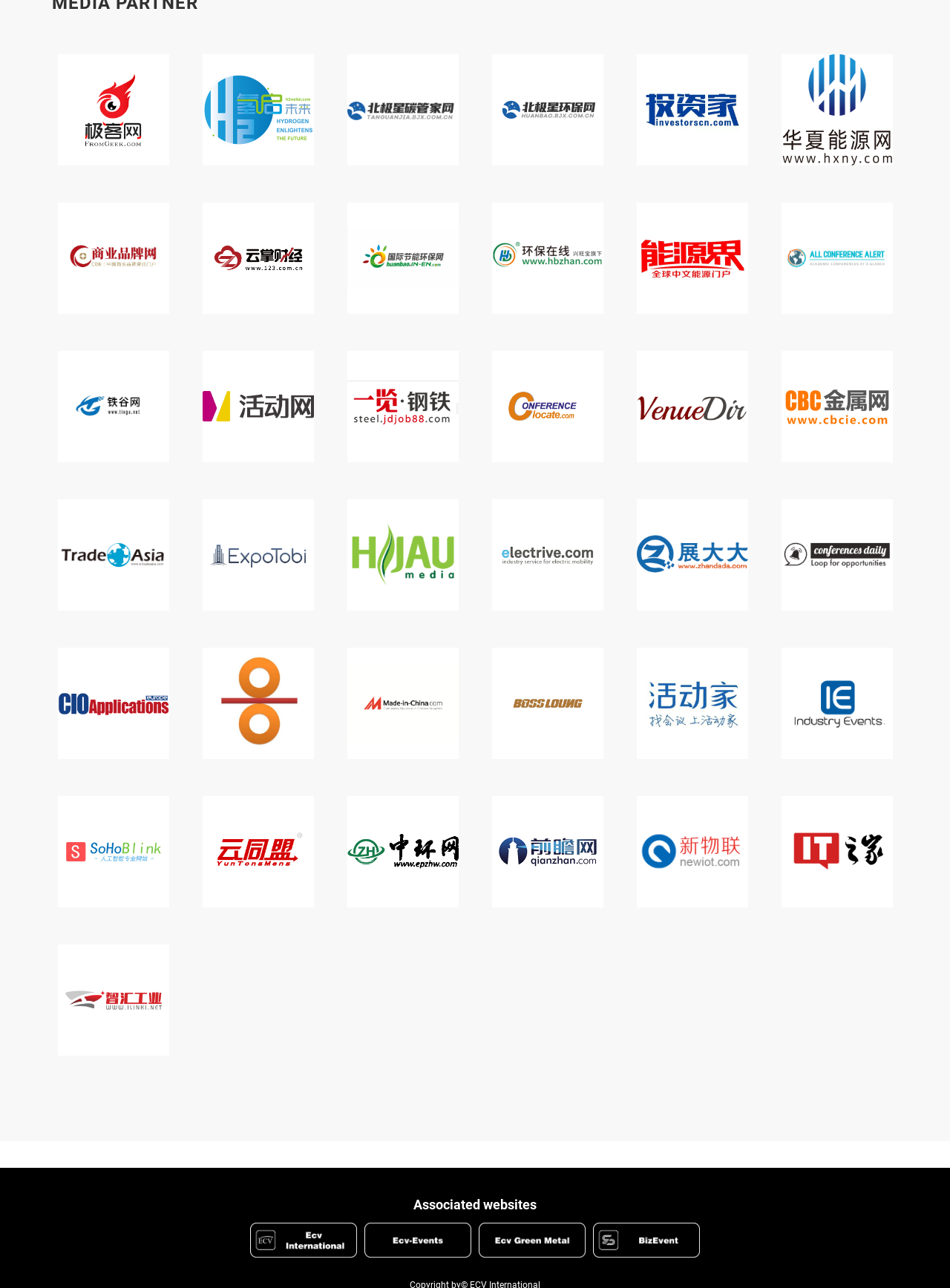What is the text of the first link?
Please use the visual content to give a single word or phrase answer.

极客网